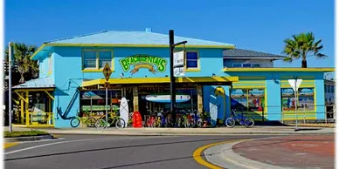Describe the image with as much detail as possible.

The image showcases a lively rental shop with vibrant blue and yellow exterior, embodying a beachy, cheerful atmosphere. The storefront features an eclectic mix of bicycle and surfboard rentals, signage, and colorful decorations, inviting visitors to explore local adventures. Strategically located at a street corner, the shop is easily accessible, signaling a hub for beachgoers looking for recreational activities. Nearby palm trees hint at the tropical environment, complementing the enticing beach-themed offerings. The establishment promotes a fun, active lifestyle, ideal for those seeking to enjoy the outdoors and partake in various water sports.